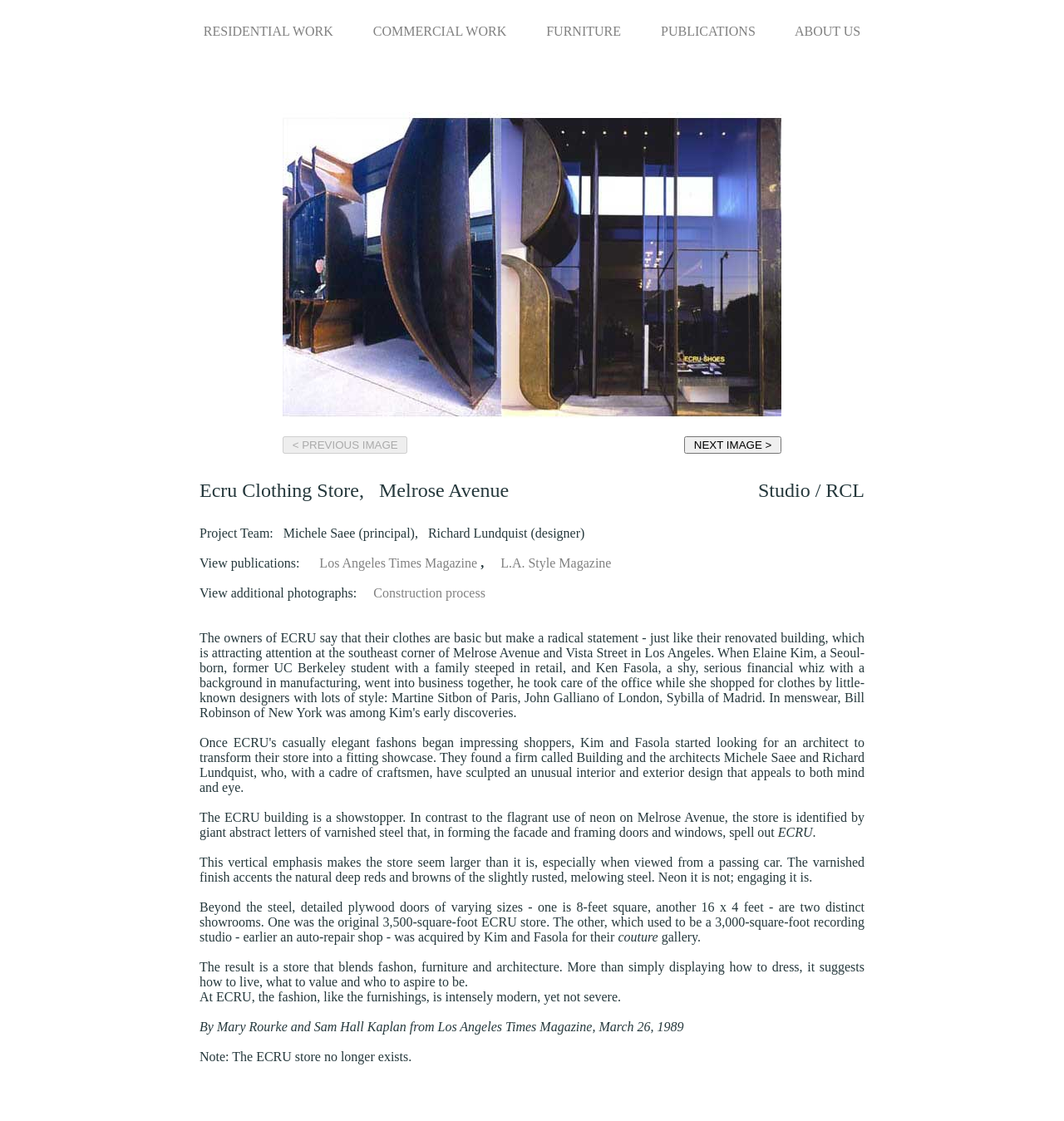Who designed the store's interior and exterior?
Give a detailed and exhaustive answer to the question.

The designers' names can be found in the text 'Project Team: Michele Saee (principal), Richard Lundquist (designer)' which is located in the LayoutTableCell with bounding box coordinates [0.188, 0.469, 0.812, 0.483].